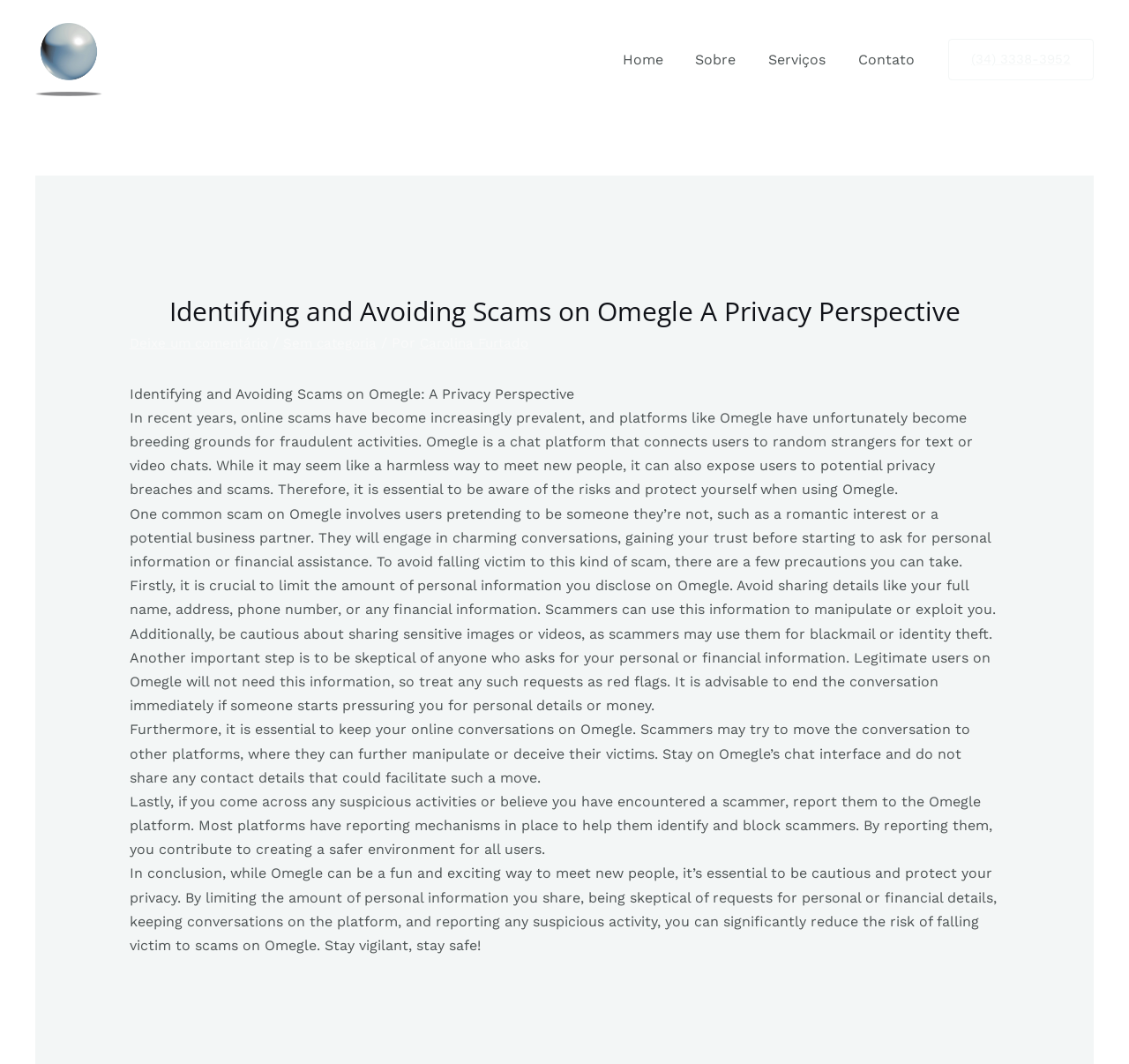Who is the author of the article?
Can you offer a detailed and complete answer to this question?

The author of the article can be found at the top of the article, where it is written 'Por Carolina Furtado'. This indicates that Carolina Furtado is the author of the article.